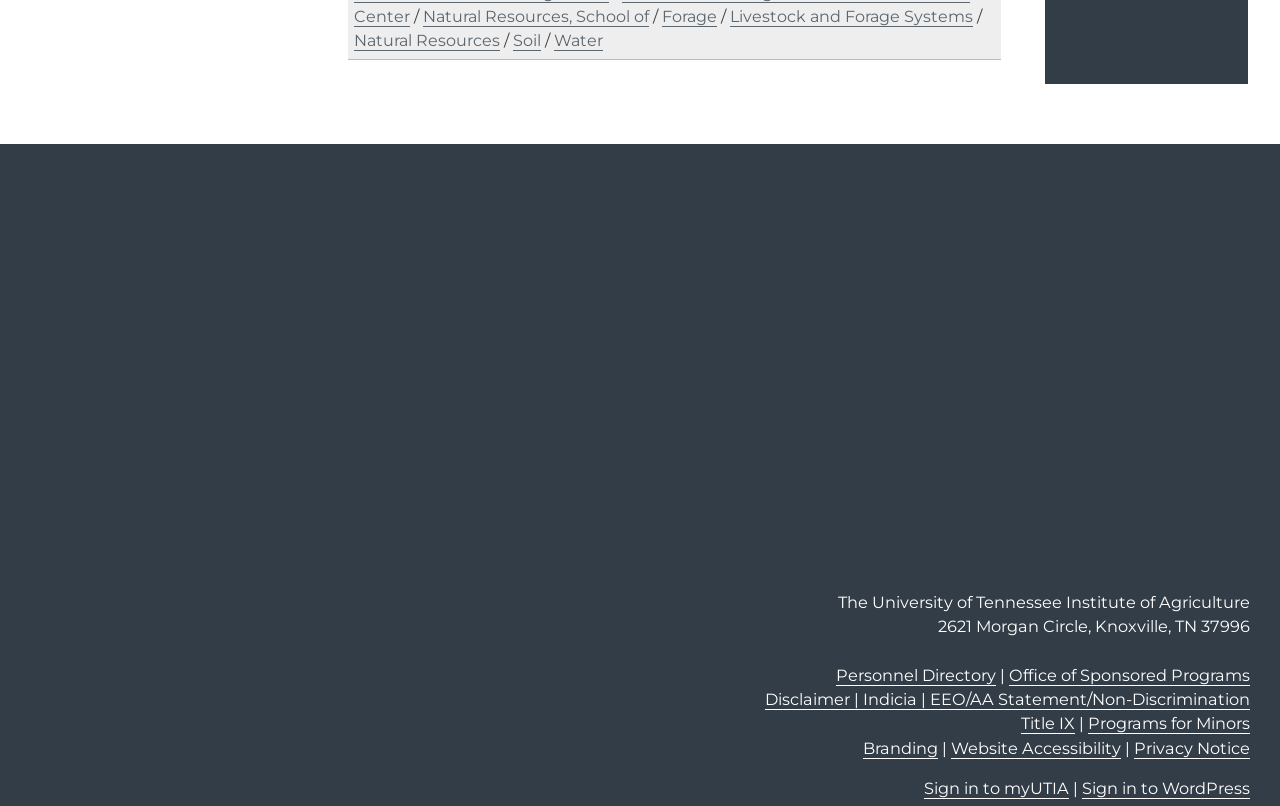Determine the bounding box coordinates of the clickable element necessary to fulfill the instruction: "Sign in to myUTIA". Provide the coordinates as four float numbers within the 0 to 1 range, i.e., [left, top, right, bottom].

[0.722, 0.965, 0.835, 0.991]